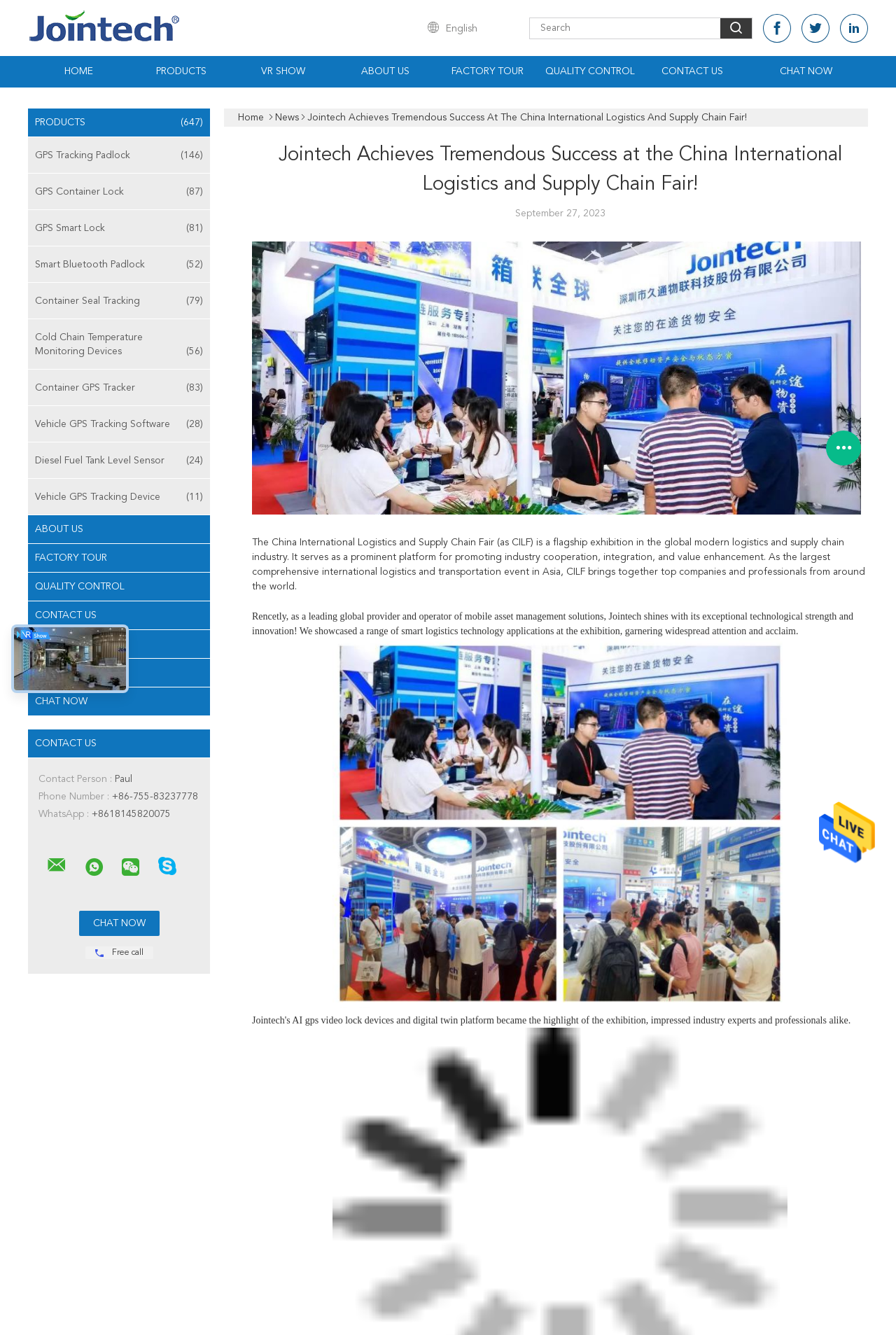Determine the bounding box coordinates for the UI element with the following description: "Home". The coordinates should be four float numbers between 0 and 1, represented as [left, top, right, bottom].

[0.031, 0.042, 0.145, 0.066]